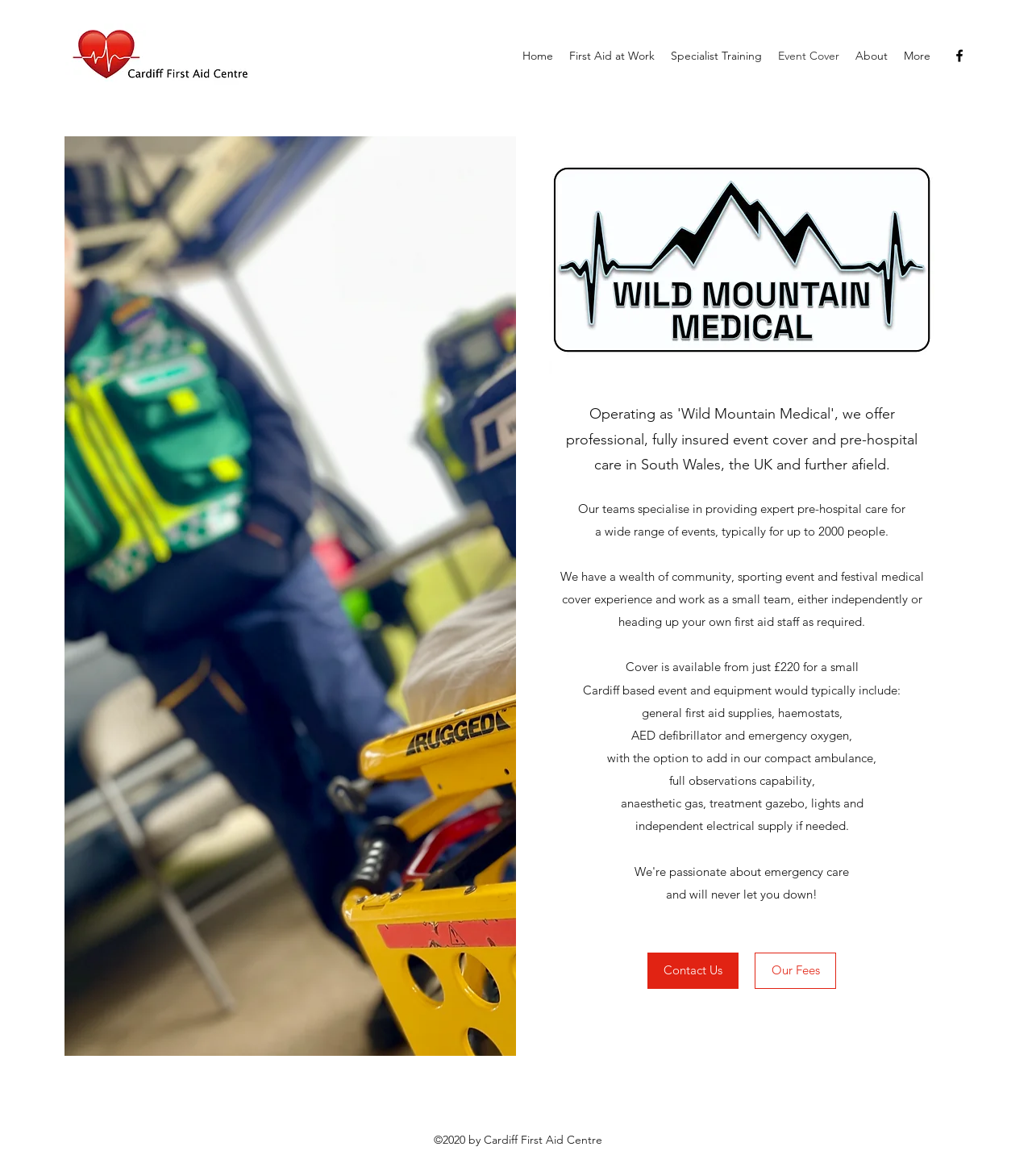What is the minimum cost for their event cover service?
Using the screenshot, give a one-word or short phrase answer.

£220